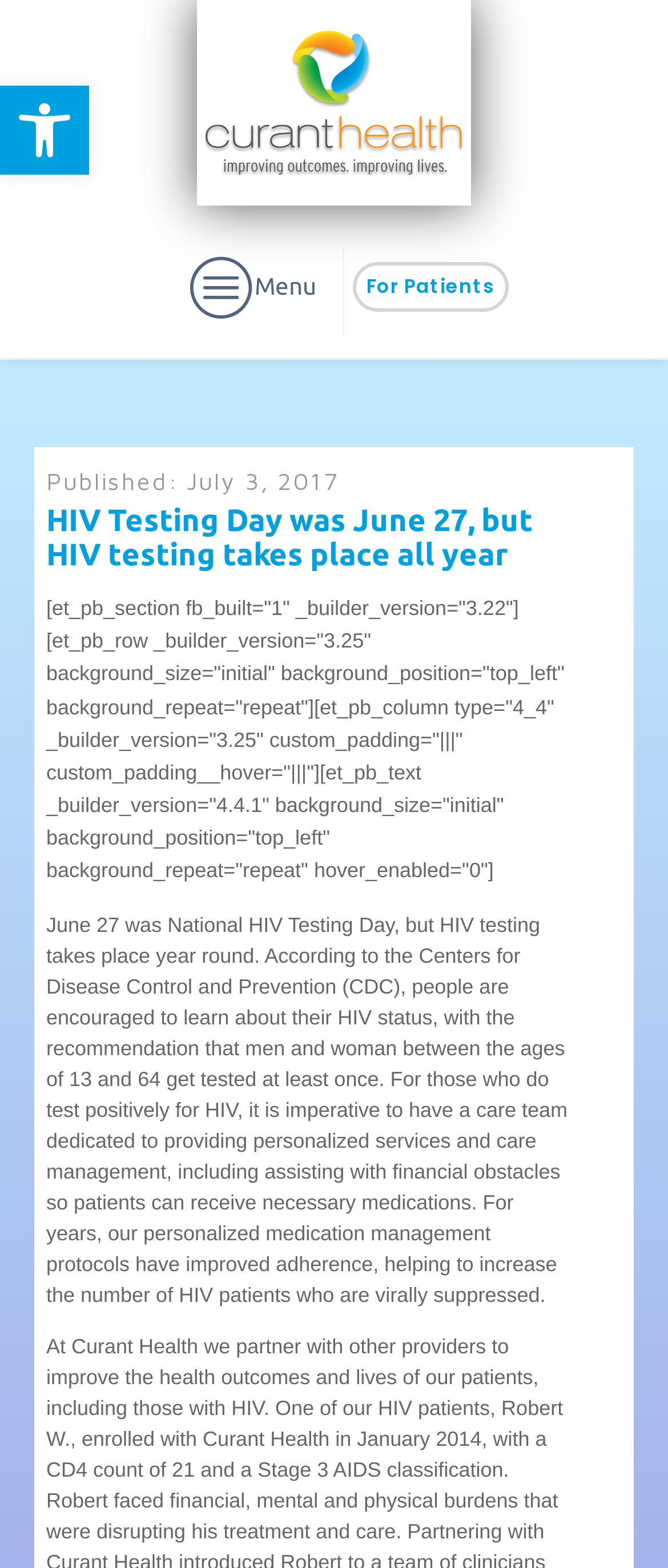What is the main topic of this webpage? Based on the image, give a response in one word or a short phrase.

HIV testing